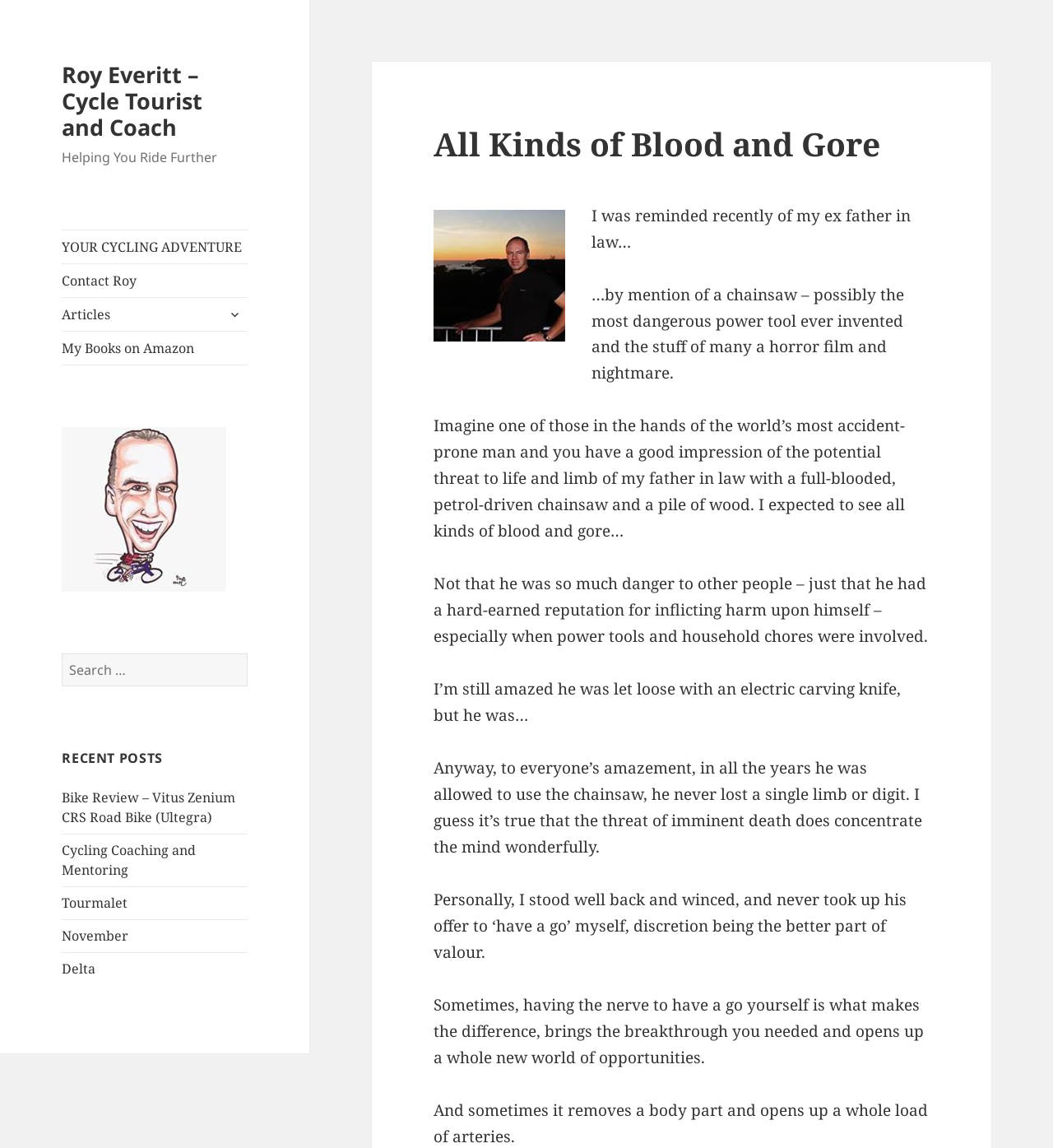Please identify the coordinates of the bounding box that should be clicked to fulfill this instruction: "Read 'Bike Review – Vitus Zenium CRS Road Bike (Ultegra)'".

[0.059, 0.687, 0.224, 0.72]